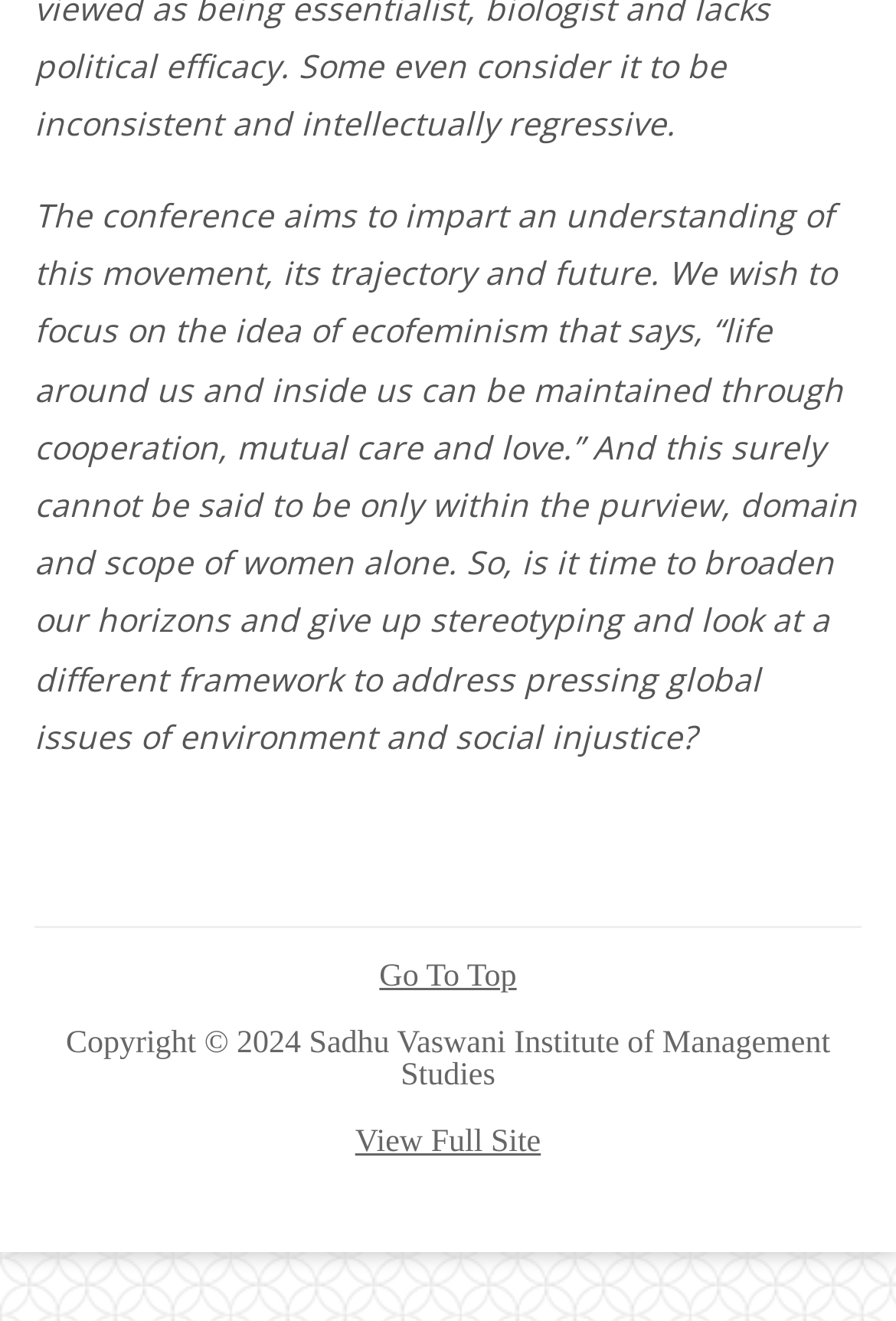Determine the bounding box coordinates for the HTML element described here: "View Full Site".

[0.396, 0.852, 0.604, 0.878]